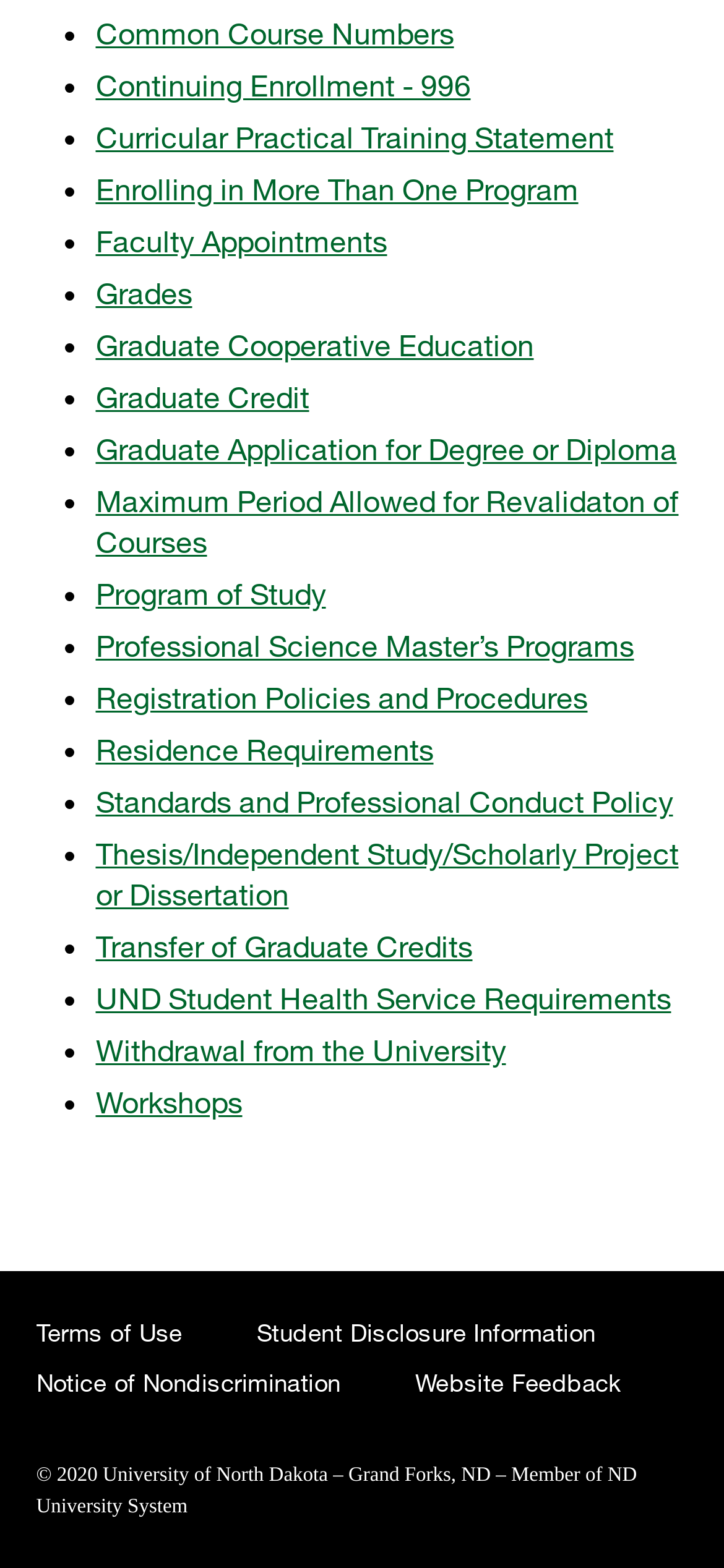Please specify the bounding box coordinates of the clickable region necessary for completing the following instruction: "View Graduate Cooperative Education". The coordinates must consist of four float numbers between 0 and 1, i.e., [left, top, right, bottom].

[0.132, 0.208, 0.737, 0.231]